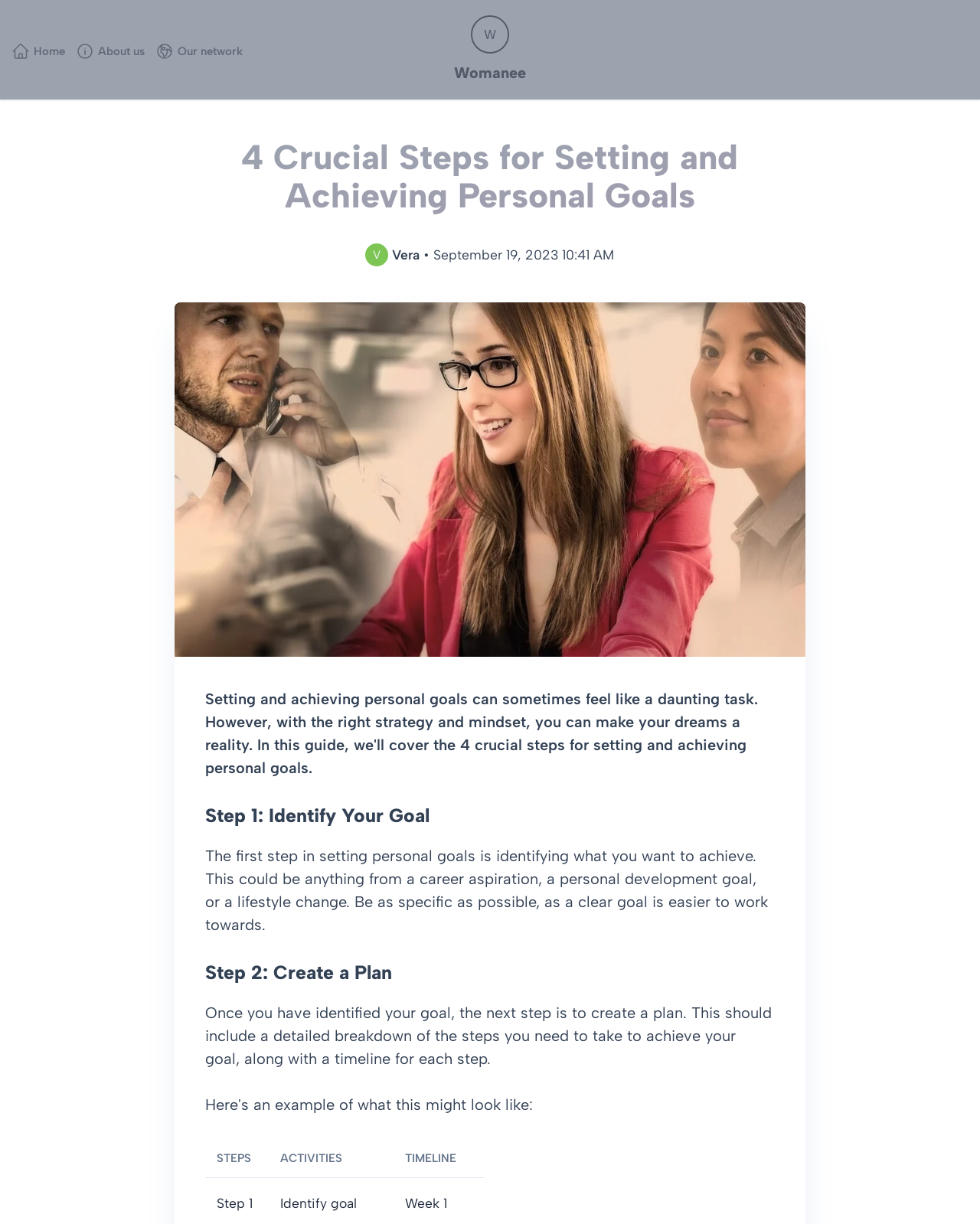Given the element description "About us" in the screenshot, predict the bounding box coordinates of that UI element.

[0.071, 0.035, 0.153, 0.047]